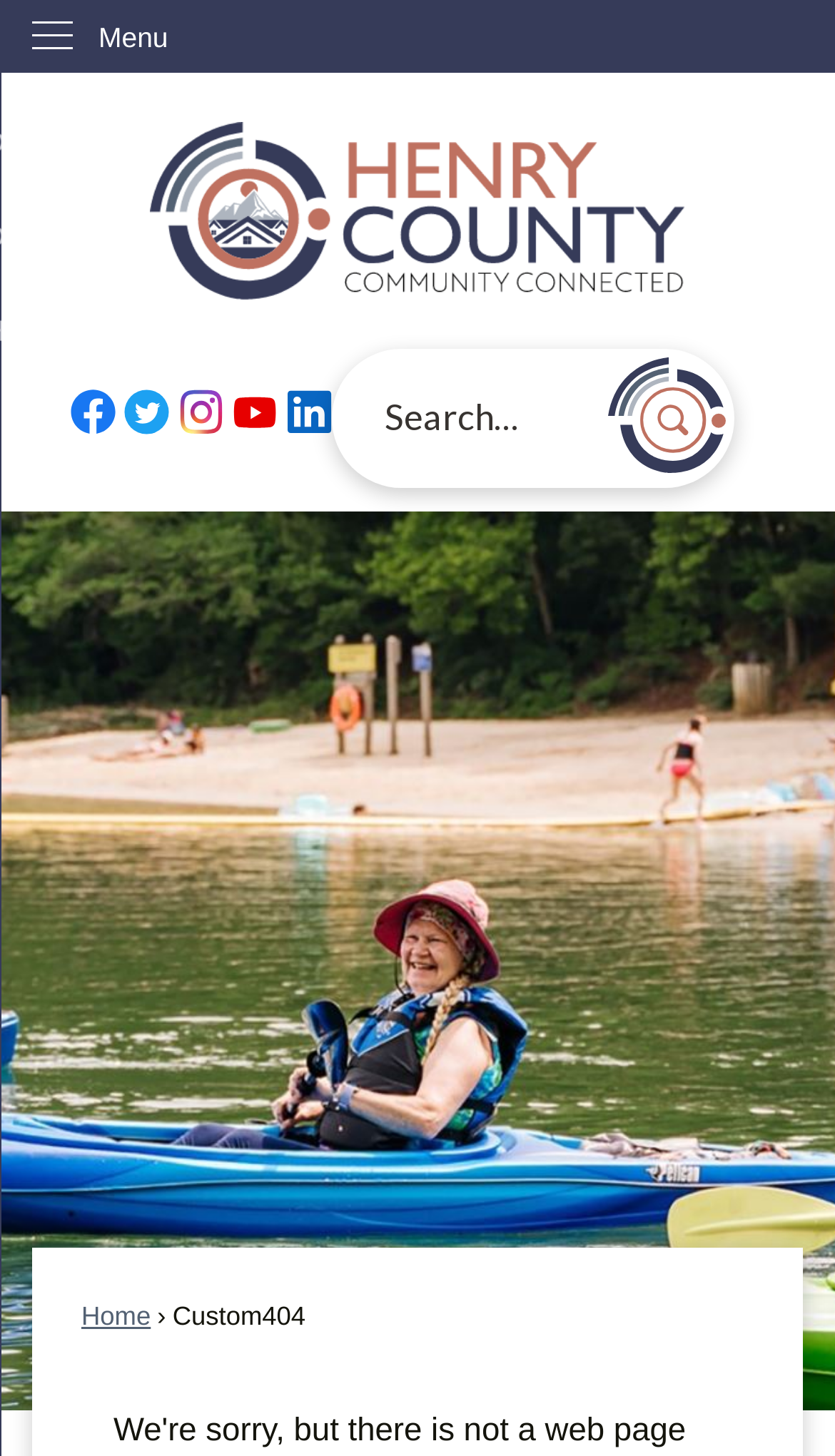Point out the bounding box coordinates of the section to click in order to follow this instruction: "Search".

[0.729, 0.245, 0.87, 0.325]